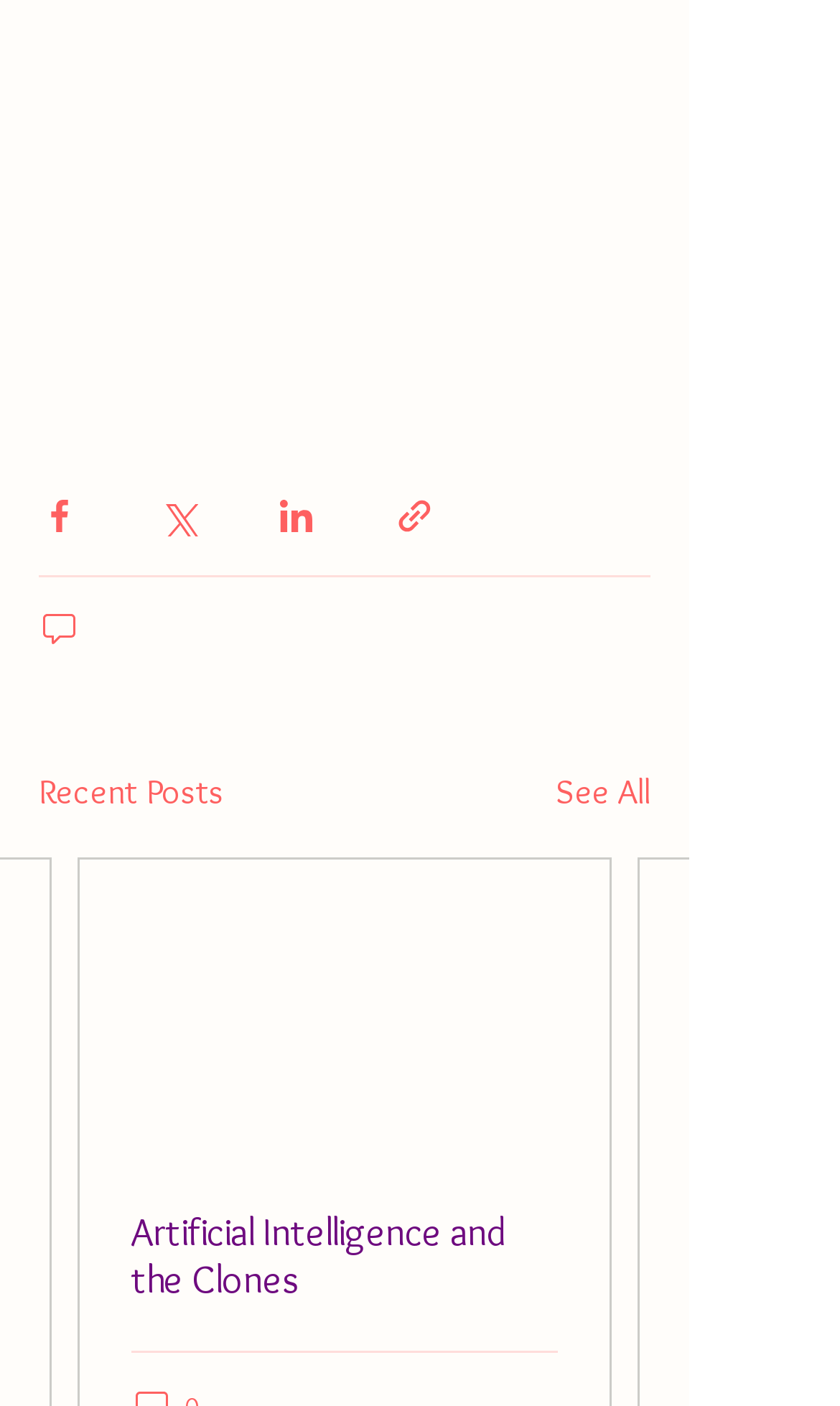Determine the bounding box of the UI element mentioned here: "aria-label="Share via link"". The coordinates must be in the format [left, top, right, bottom] with values ranging from 0 to 1.

[0.469, 0.352, 0.518, 0.381]